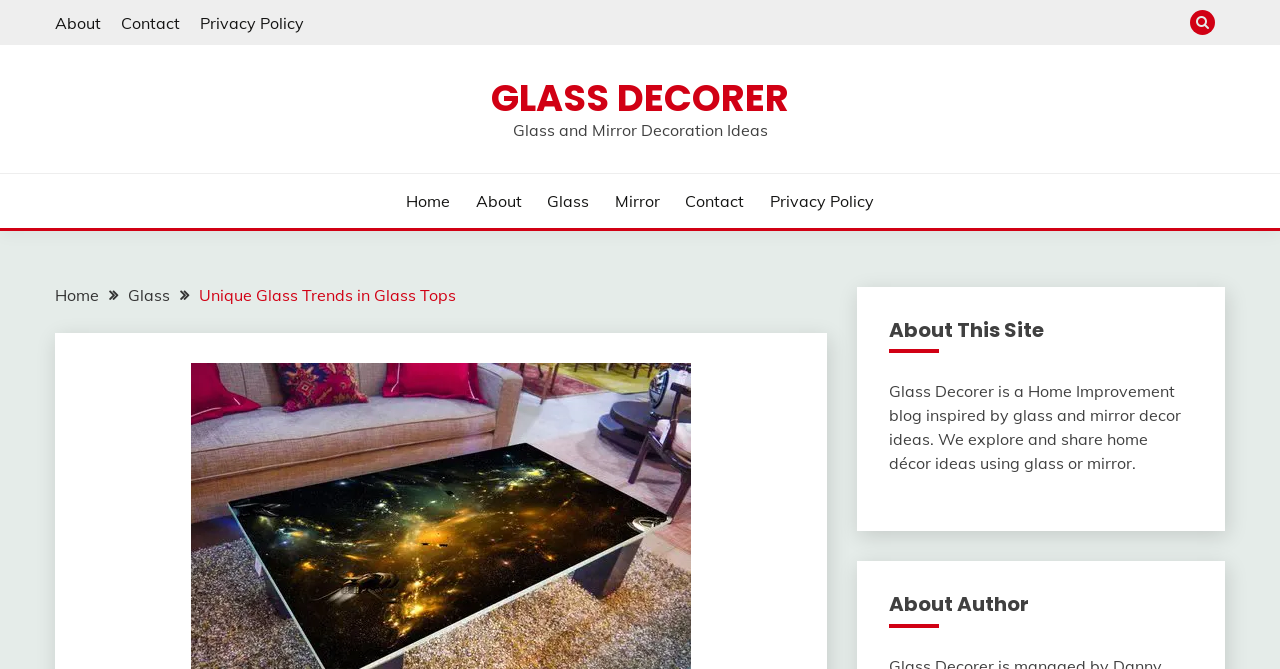Determine the bounding box coordinates of the target area to click to execute the following instruction: "search for glass and mirror decoration ideas."

[0.4, 0.179, 0.6, 0.209]